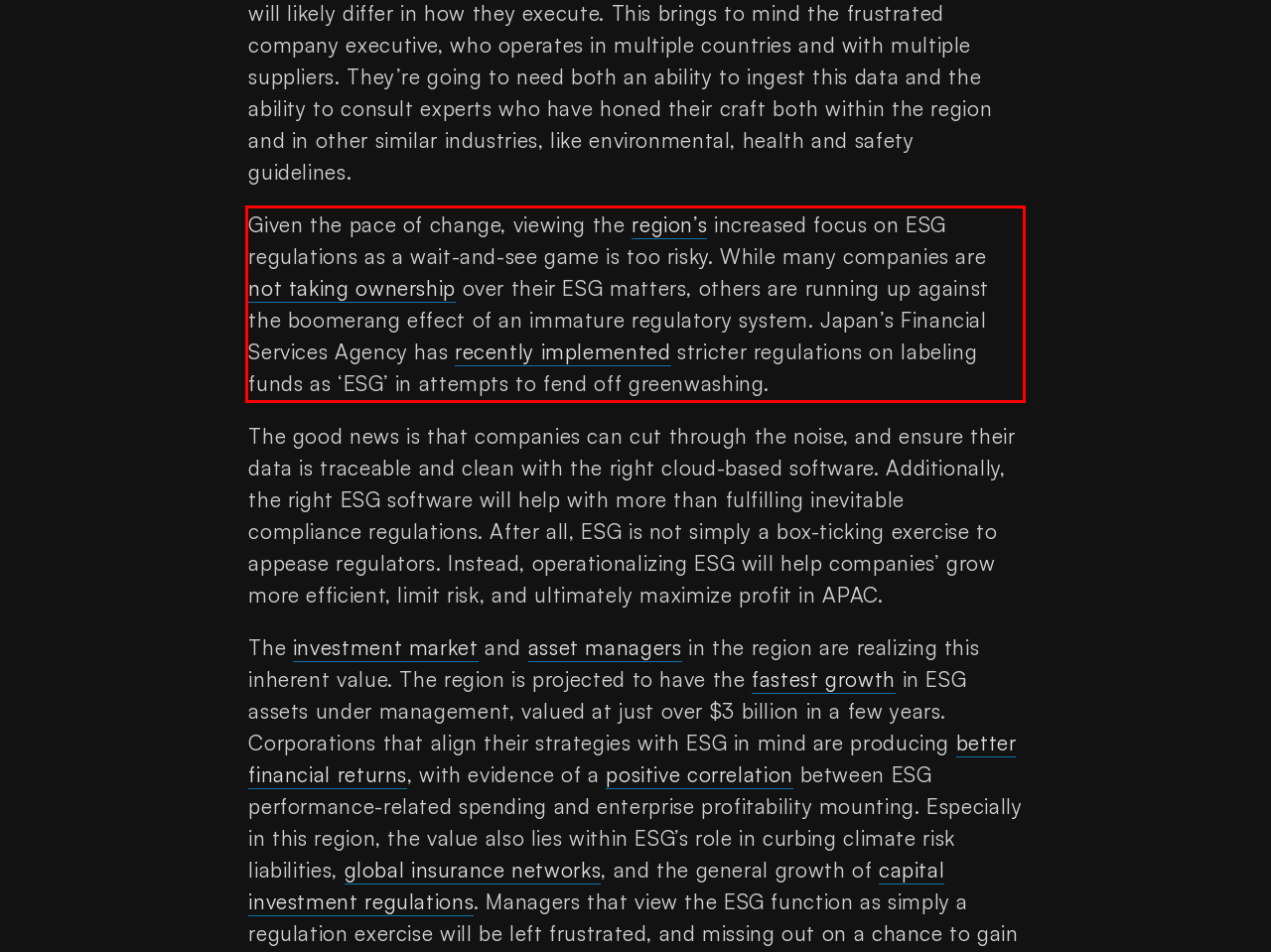You are provided with a screenshot of a webpage that includes a UI element enclosed in a red rectangle. Extract the text content inside this red rectangle.

Given the pace of change, viewing the region’s increased focus on ESG regulations as a wait-and-see game is too risky. While many companies are not taking ownership over their ESG matters, others are running up against the boomerang effect of an immature regulatory system. Japan’s Financial Services Agency has recently implemented stricter regulations on labeling funds as ‘ESG’ in attempts to fend off greenwashing.